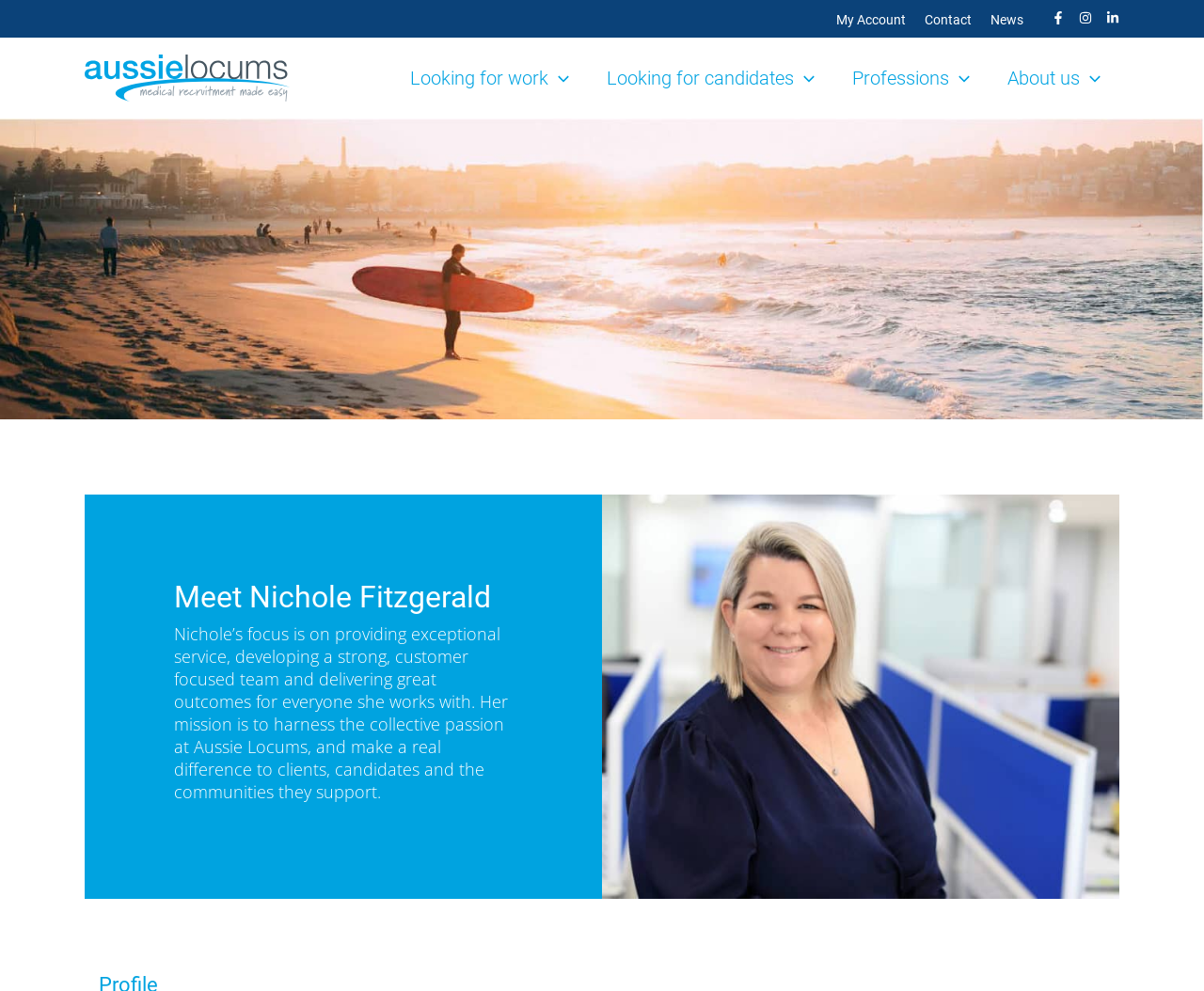Identify the title of the webpage and provide its text content.

Meet Nichole Fitzgerald